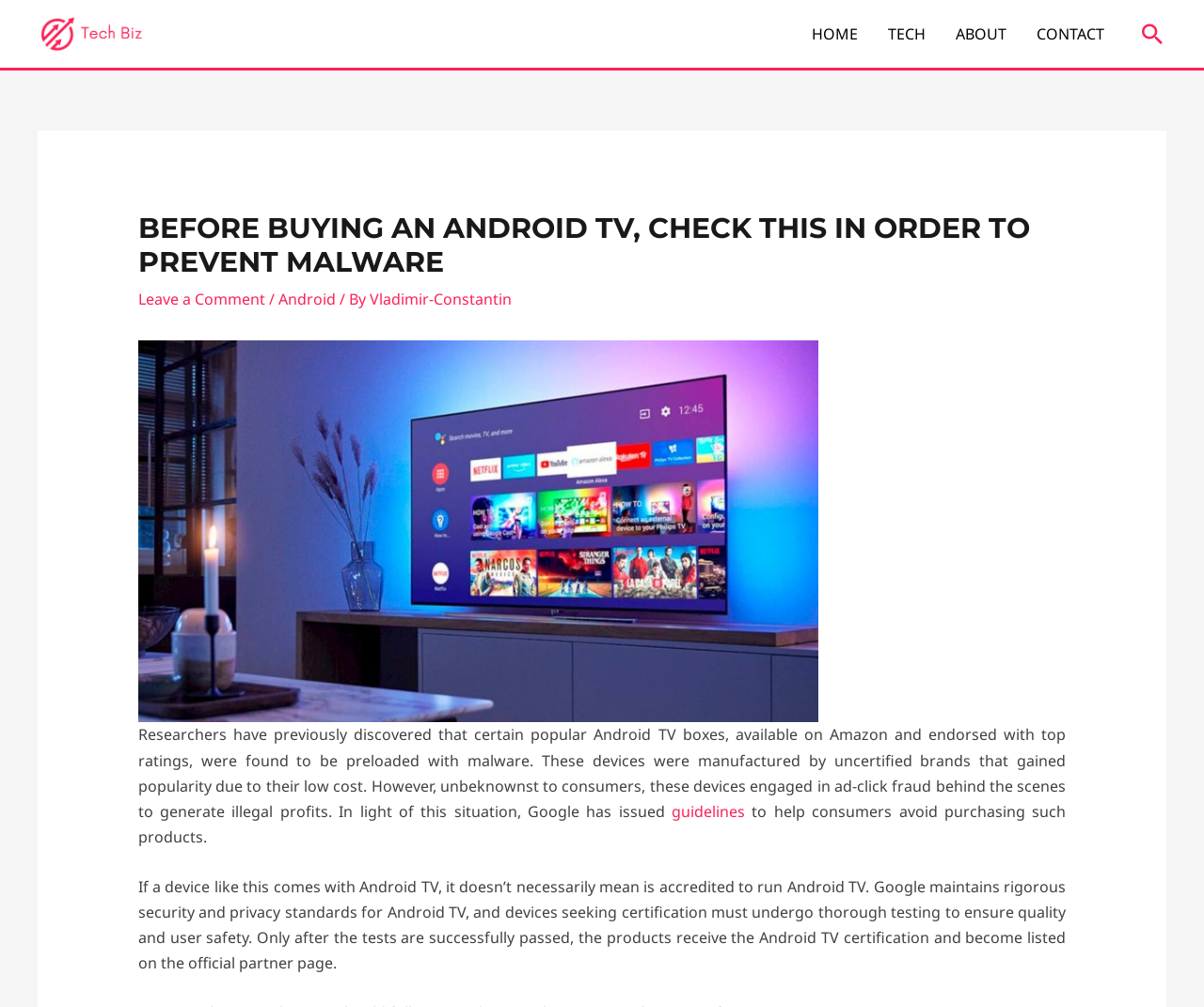Please give a short response to the question using one word or a phrase:
What is required for a device to receive Android TV certification?

Thorough testing to ensure quality and user safety